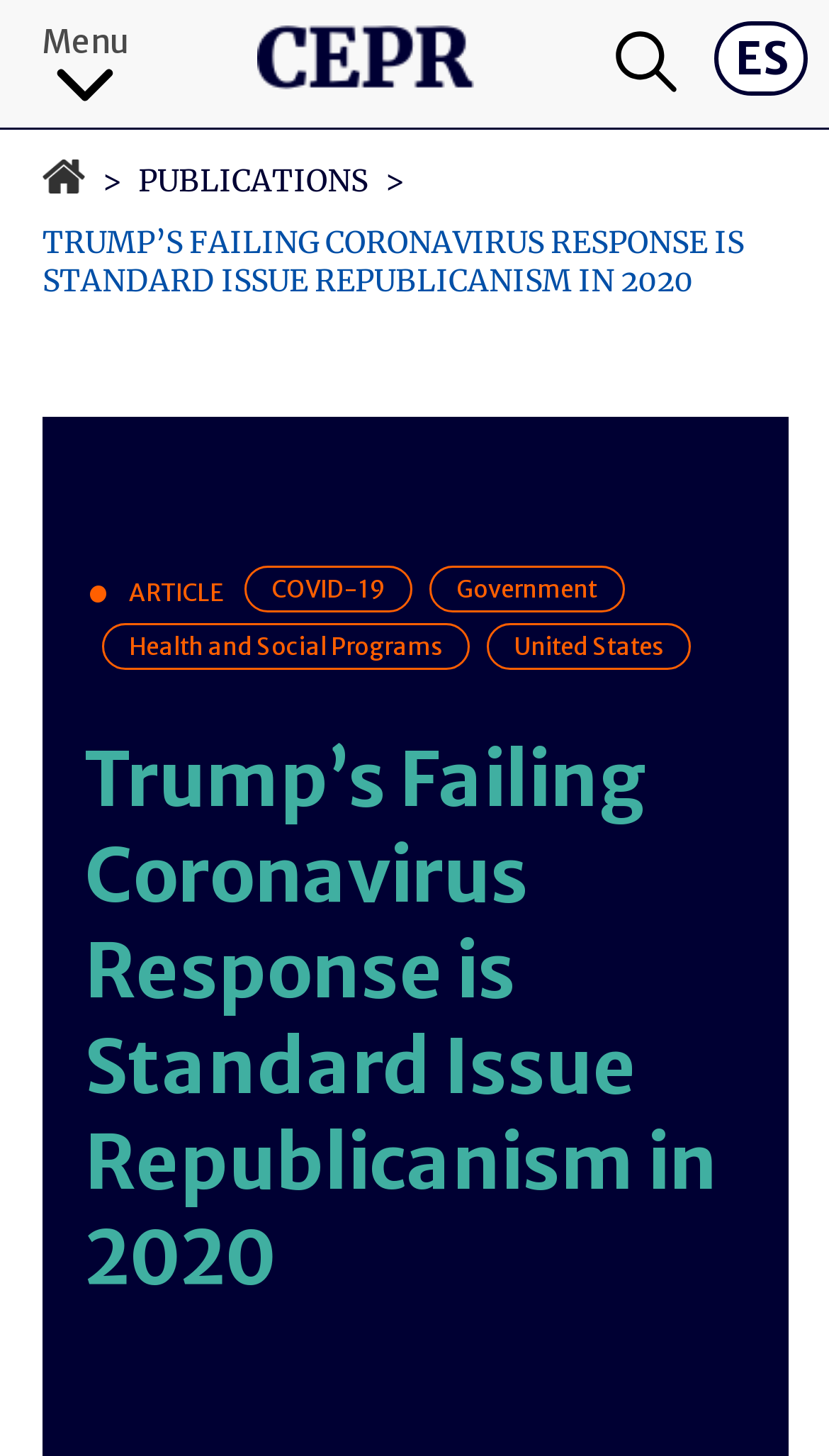Locate and generate the text content of the webpage's heading.

Trump’s Failing Coronavirus Response is Standard Issue Republicanism in 2020